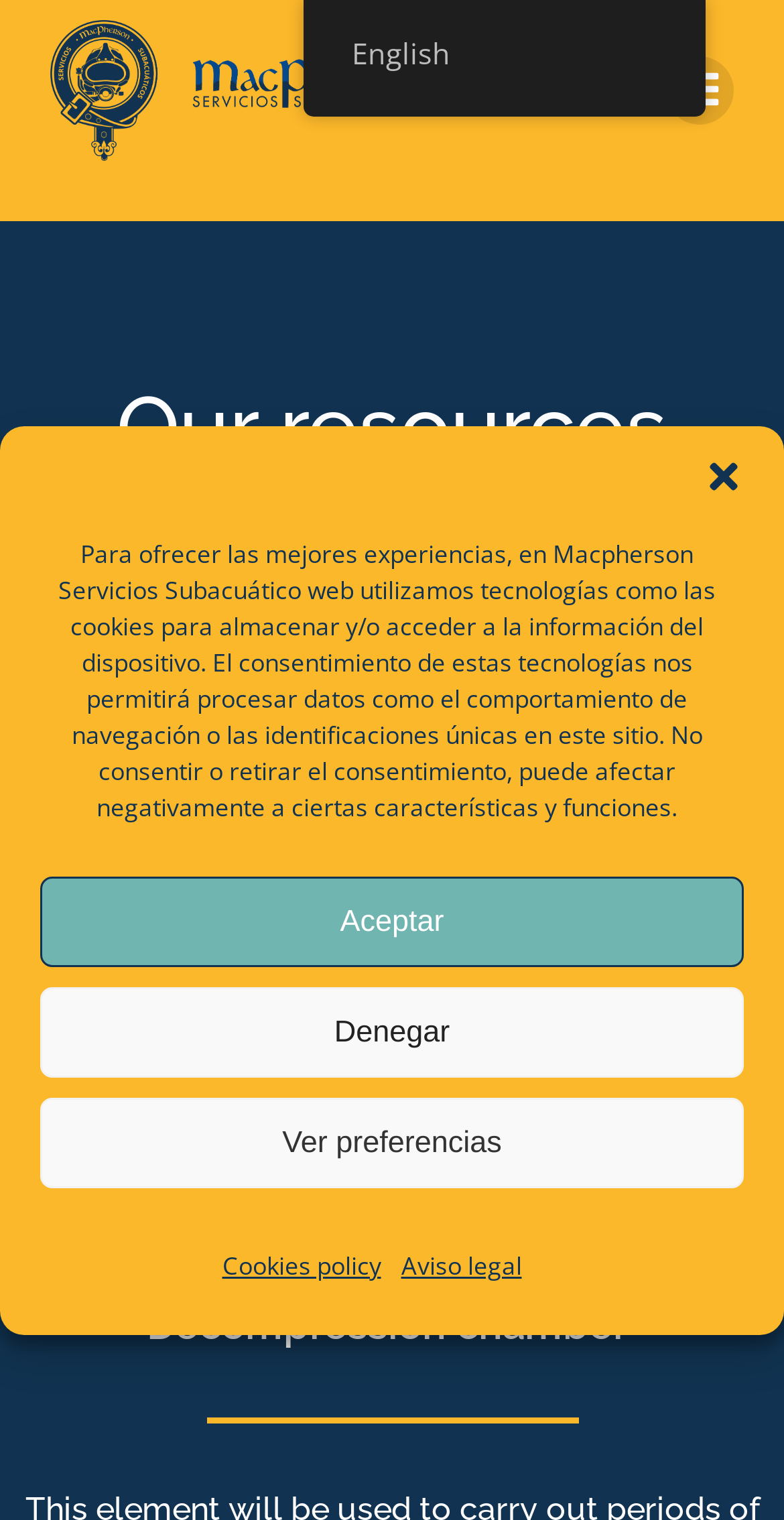Using the elements shown in the image, answer the question comprehensively: What is the function of the 'Ver preferencias' button?

The 'Ver preferencias' button is located in the cookie consent dialogue, and it is likely that clicking this button will allow users to view and customize their preferences regarding the use of cookies on the website.